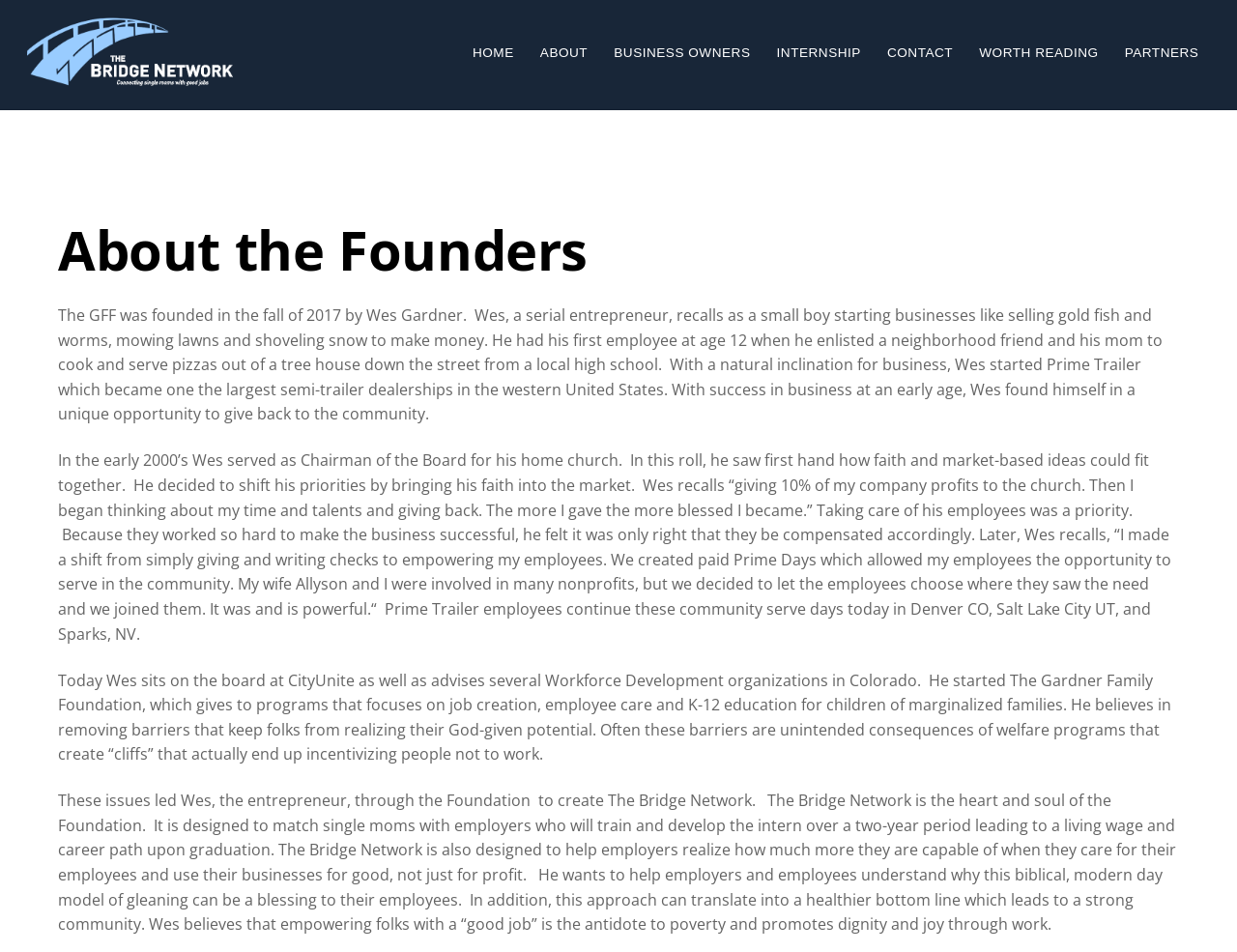Using details from the image, please answer the following question comprehensively:
What is the purpose of The Bridge Network?

The Bridge Network is designed to match single moms with employers who will train and develop the intern over a two-year period leading to a living wage and career path upon graduation, as stated in the text 'The Bridge Network is designed to match single moms with employers who will train and develop the intern over a two-year period leading to a living wage and career path upon graduation.'